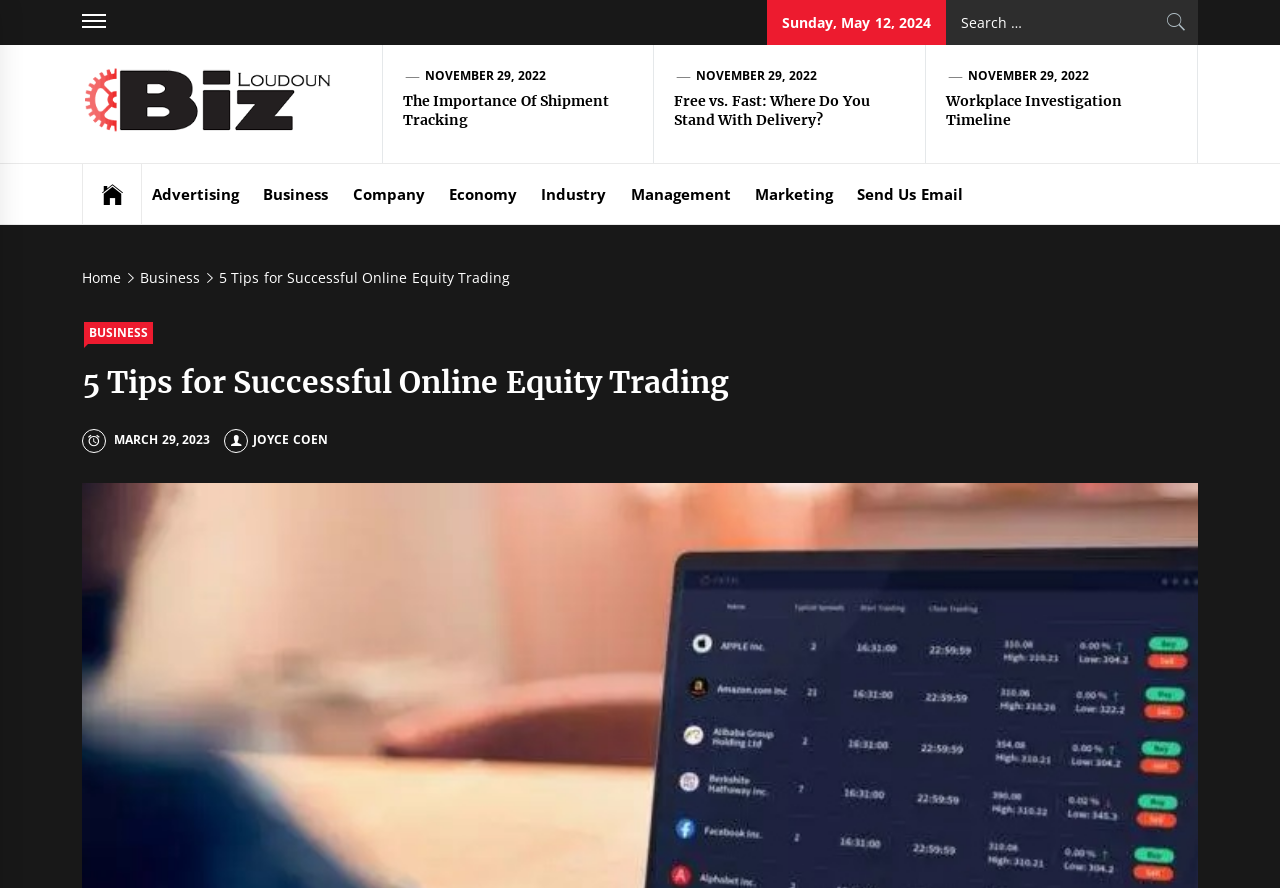What is the topic of the article?
Provide a detailed answer to the question, using the image to inform your response.

I determined the topic of the article by looking at the main heading '5 Tips for Successful Online Equity Trading'. The article is likely about providing tips for successful online equity trading.